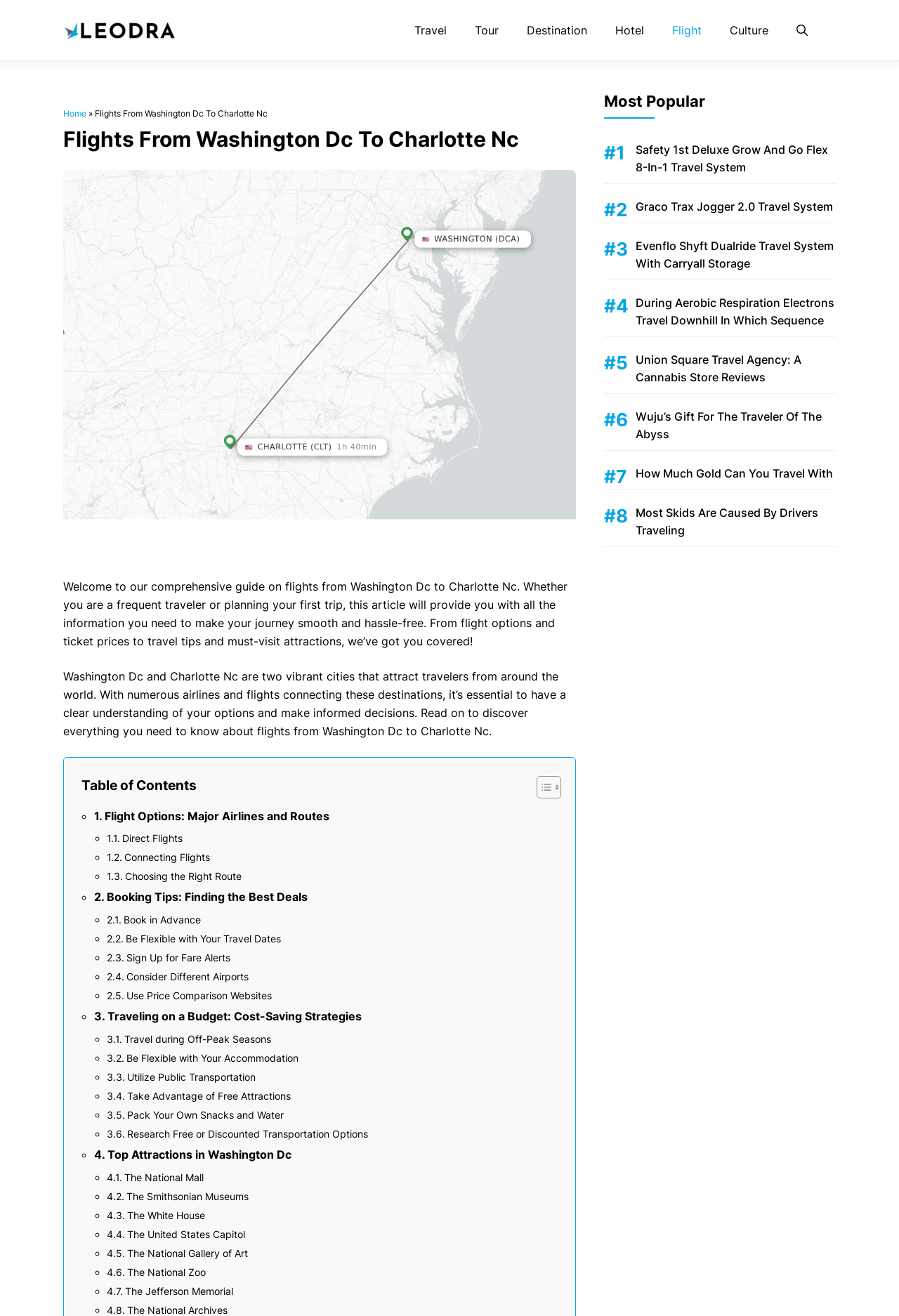Please answer the following question as detailed as possible based on the image: 
What is the main topic of this webpage?

Based on the webpage's content, including the heading 'Flights From Washington Dc To Charlotte Nc' and the text 'Welcome to our comprehensive guide on flights from Washington Dc to Charlotte Nc.', it is clear that the main topic of this webpage is flights from Washington Dc to Charlotte Nc.